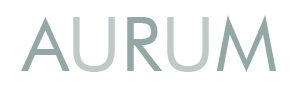What is the overall theme of Aurum's jewelry offerings?
Please answer the question with as much detail as possible using the screenshot.

The caption states that the visual representation of the brand aligns with the overall theme of luxury and elegance that Aurum embodies in its jewelry offerings, suggesting a focus on high-end, sophisticated products.